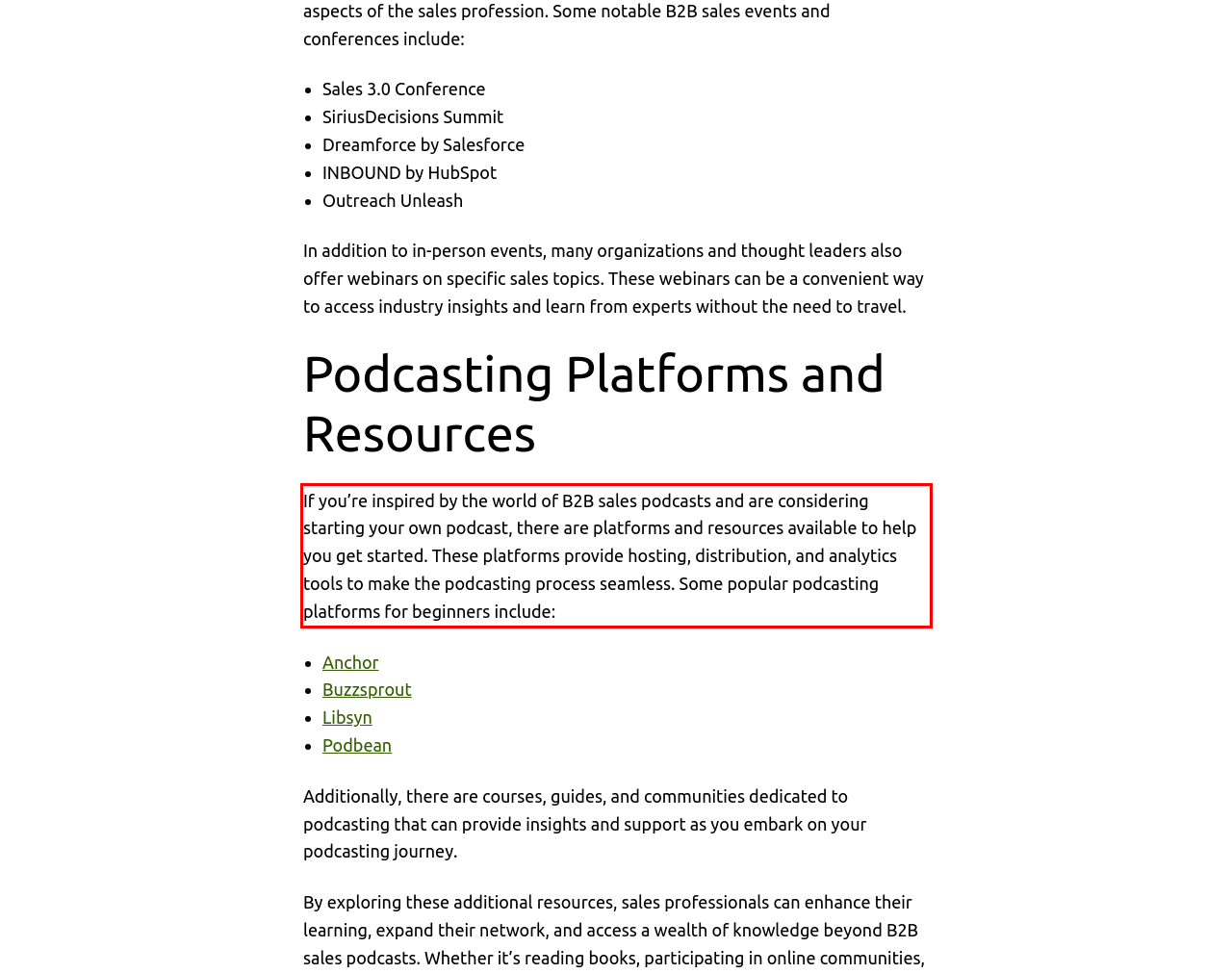Look at the provided screenshot of the webpage and perform OCR on the text within the red bounding box.

If you’re inspired by the world of B2B sales podcasts and are considering starting your own podcast, there are platforms and resources available to help you get started. These platforms provide hosting, distribution, and analytics tools to make the podcasting process seamless. Some popular podcasting platforms for beginners include: